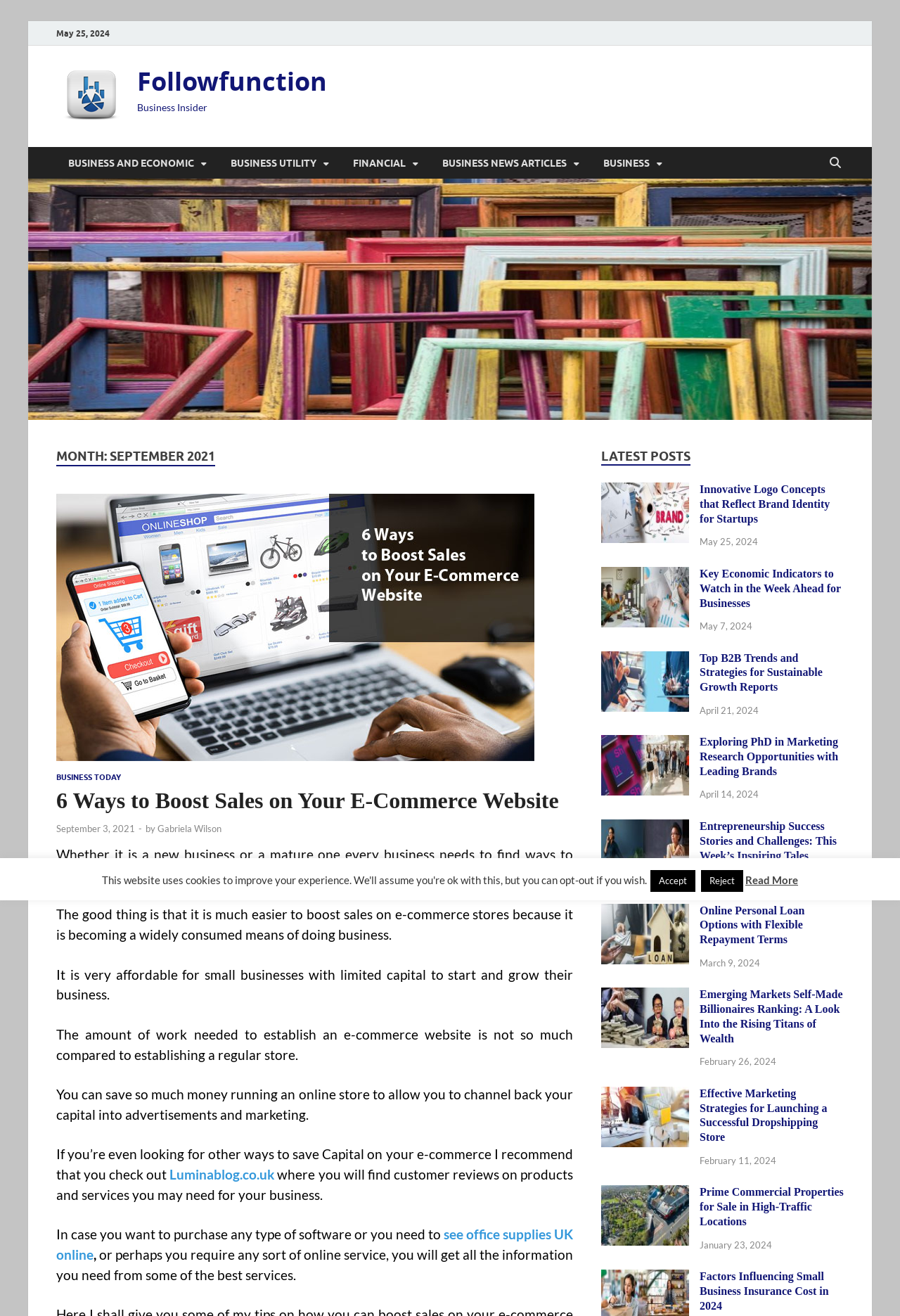Please determine the bounding box coordinates of the element's region to click in order to carry out the following instruction: "visit the 'BUSINESS NEWS ARTICLES' page". The coordinates should be four float numbers between 0 and 1, i.e., [left, top, right, bottom].

[0.478, 0.112, 0.657, 0.136]